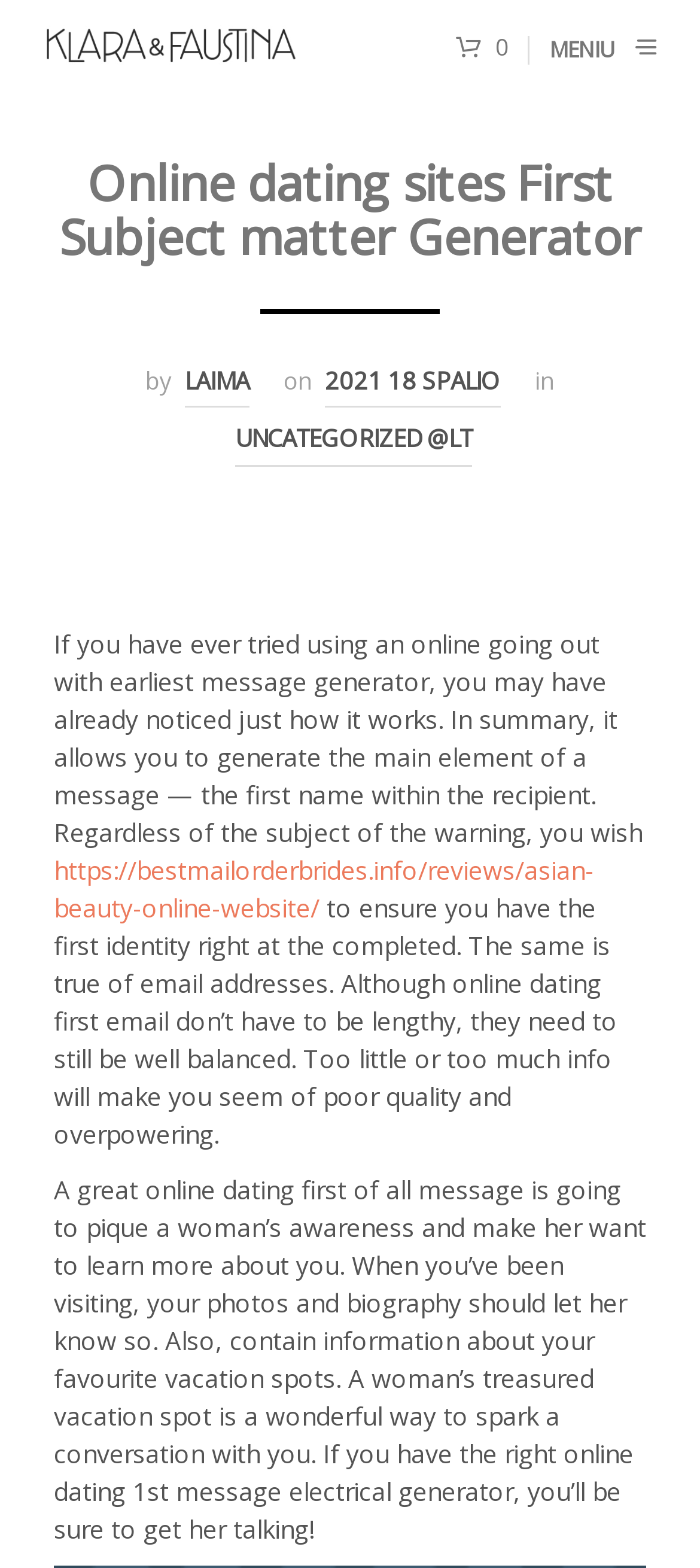Please identify the bounding box coordinates of the element I need to click to follow this instruction: "Click the link to LAIMA".

[0.264, 0.232, 0.356, 0.26]